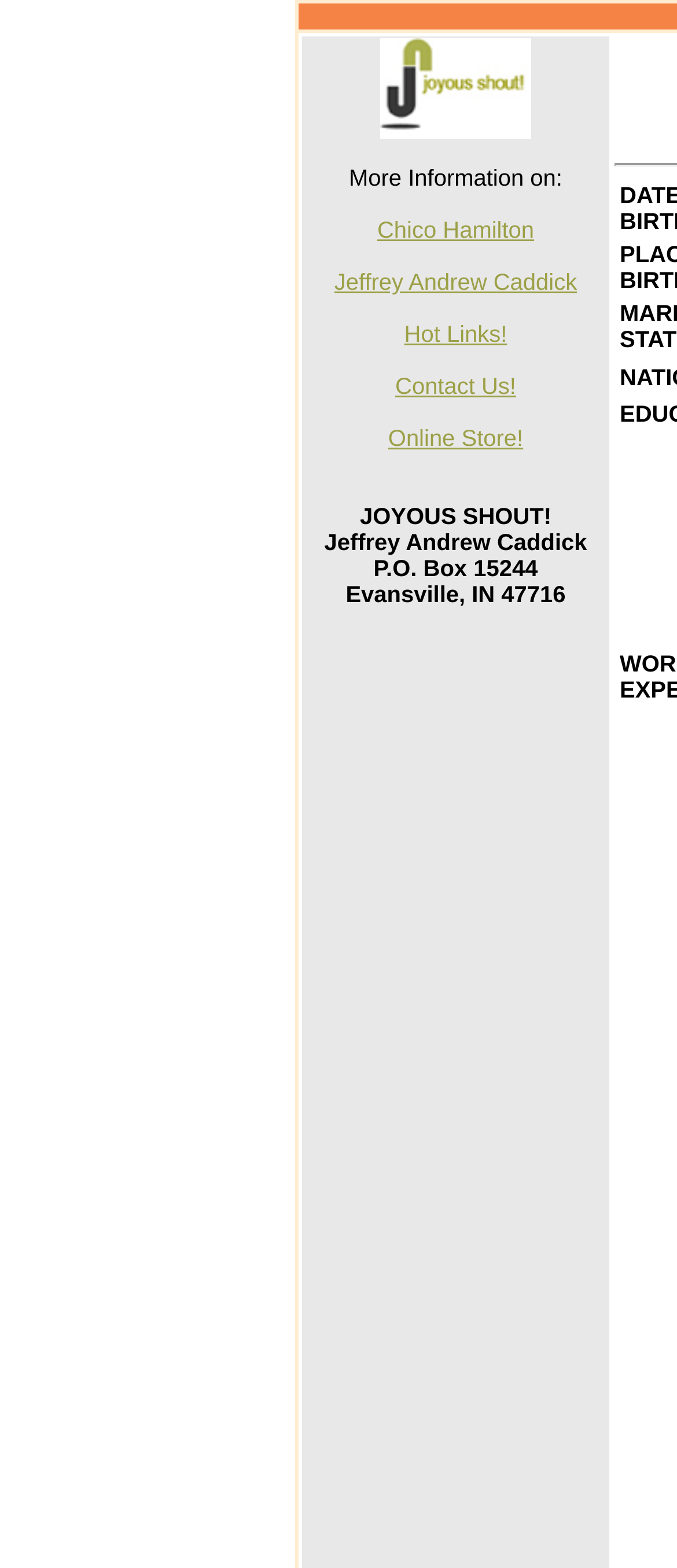What is the address listed on the resume?
Refer to the image and respond with a one-word or short-phrase answer.

P.O. Box 15244, Evansville, IN 47716